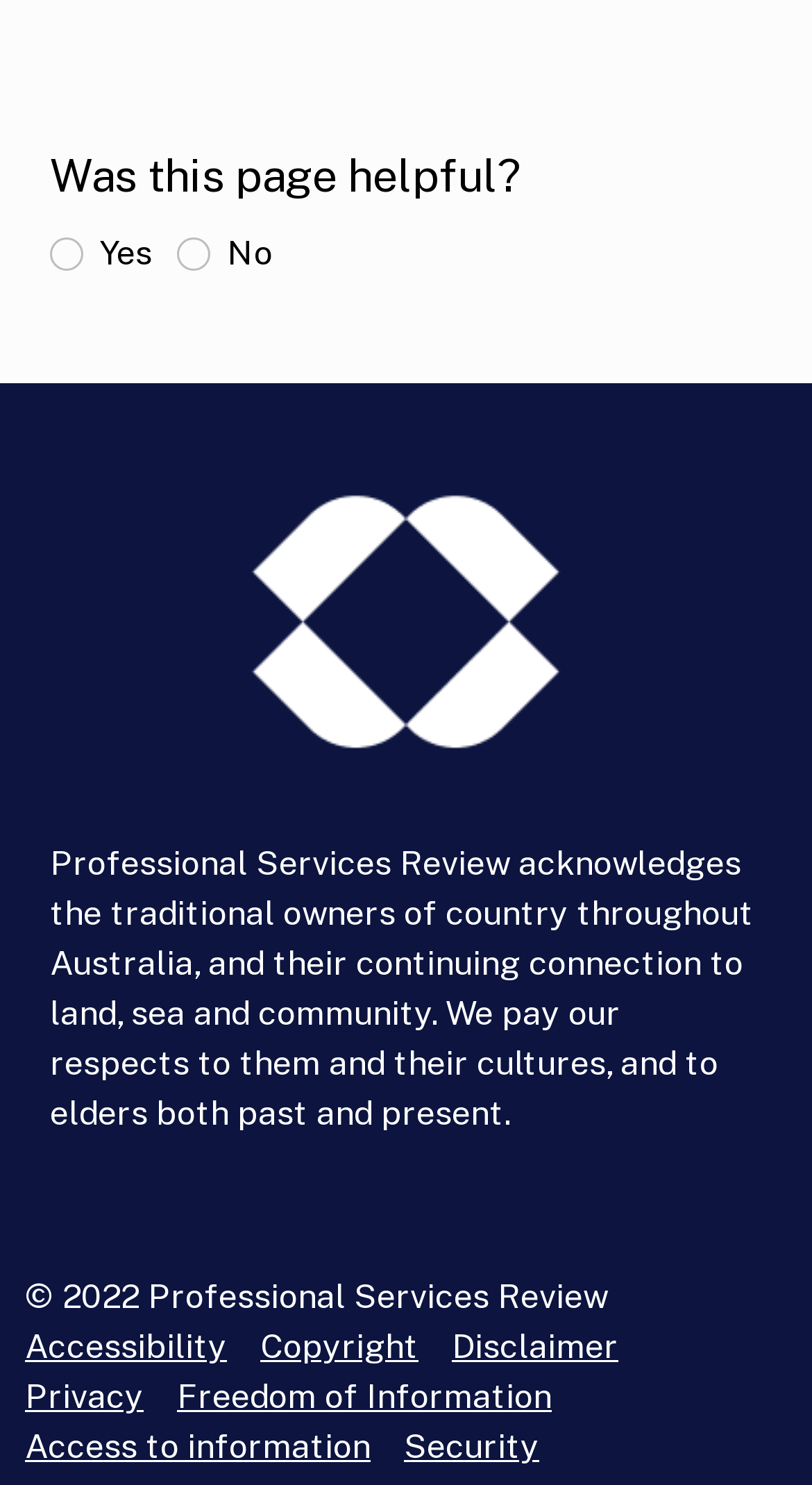Please give the bounding box coordinates of the area that should be clicked to fulfill the following instruction: "Click on 'Accessibility' link". The coordinates should be in the format of four float numbers from 0 to 1, i.e., [left, top, right, bottom].

[0.031, 0.894, 0.279, 0.92]